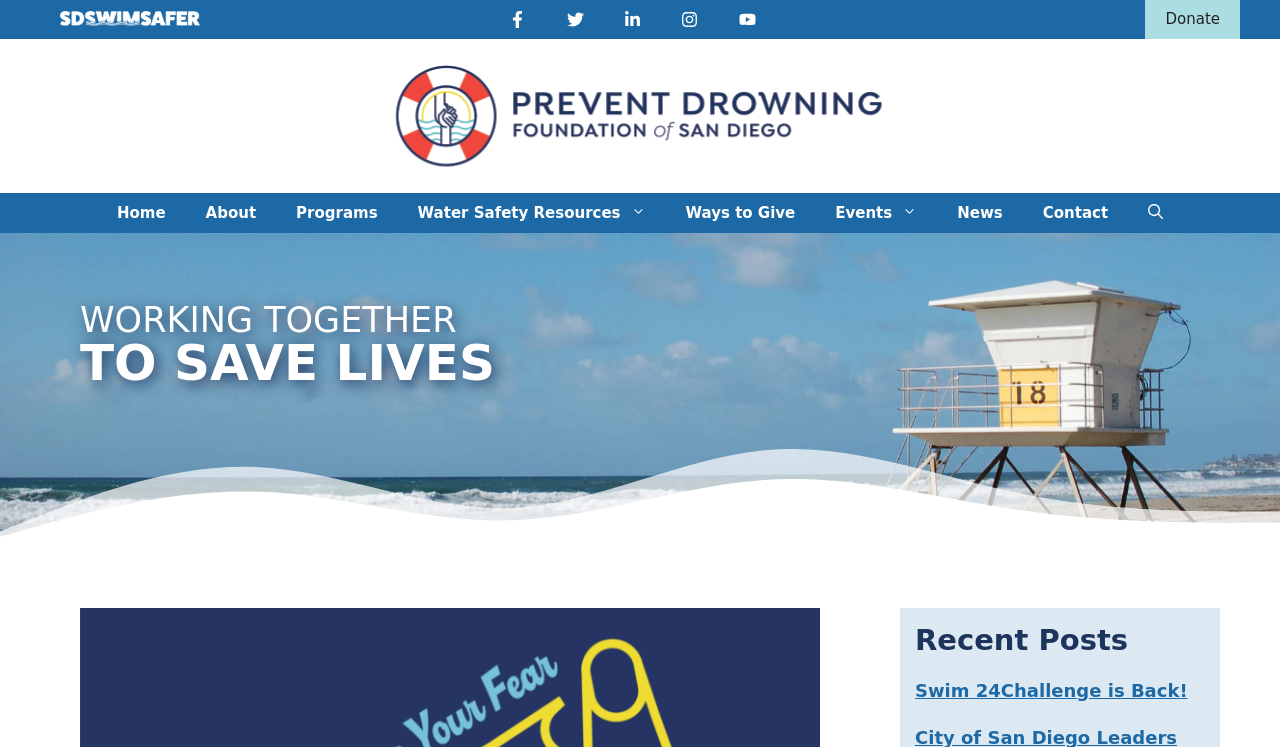What is the name of the foundation?
Answer the question with a detailed and thorough explanation.

I found the answer by looking at the banner section of the webpage, where it says 'Prevent Drowning Foundation of San Diego' with an image of the foundation's logo.